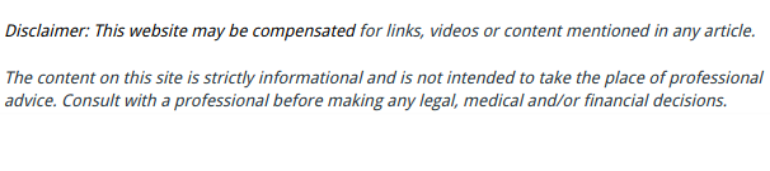Is the website compensated for certain content?
Look at the image and provide a short answer using one word or a phrase.

Maybe